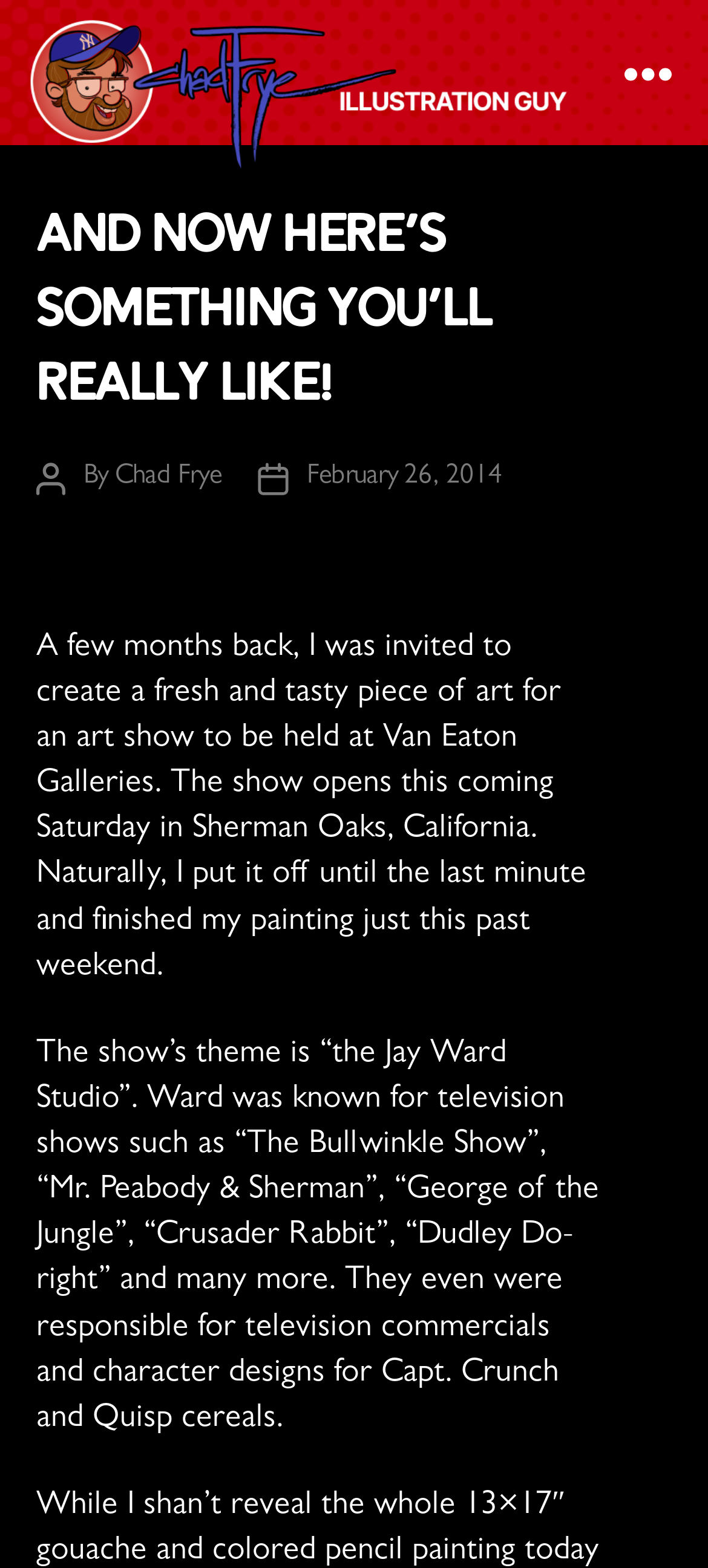Bounding box coordinates are specified in the format (top-left x, top-left y, bottom-right x, bottom-right y). All values are floating point numbers bounded between 0 and 1. Please provide the bounding box coordinate of the region this sentence describes: Menu

[0.831, 0.0, 1.0, 0.093]